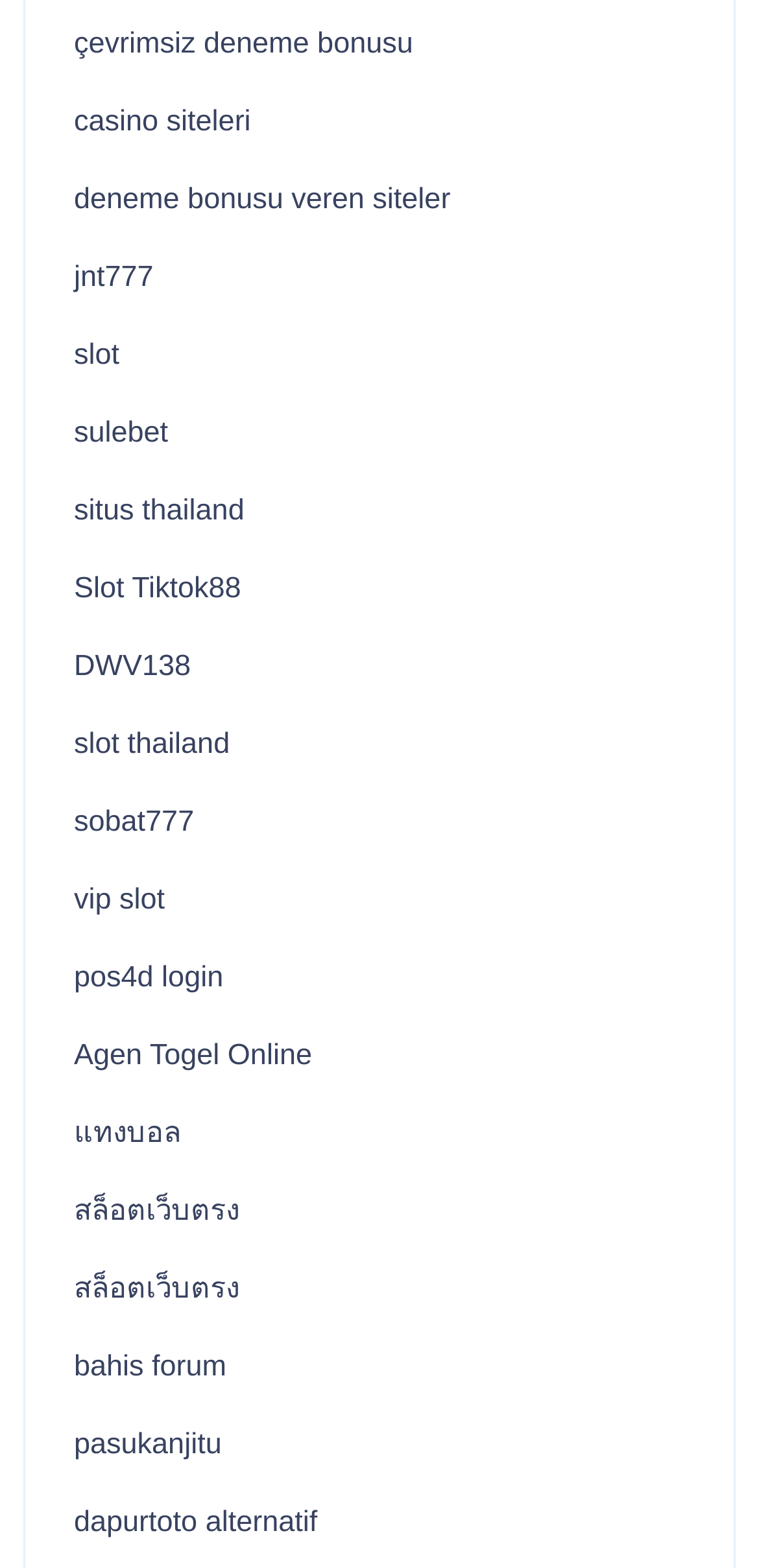Answer this question in one word or a short phrase: What is the first link on the webpage?

çevrimsiz deneme bonusu